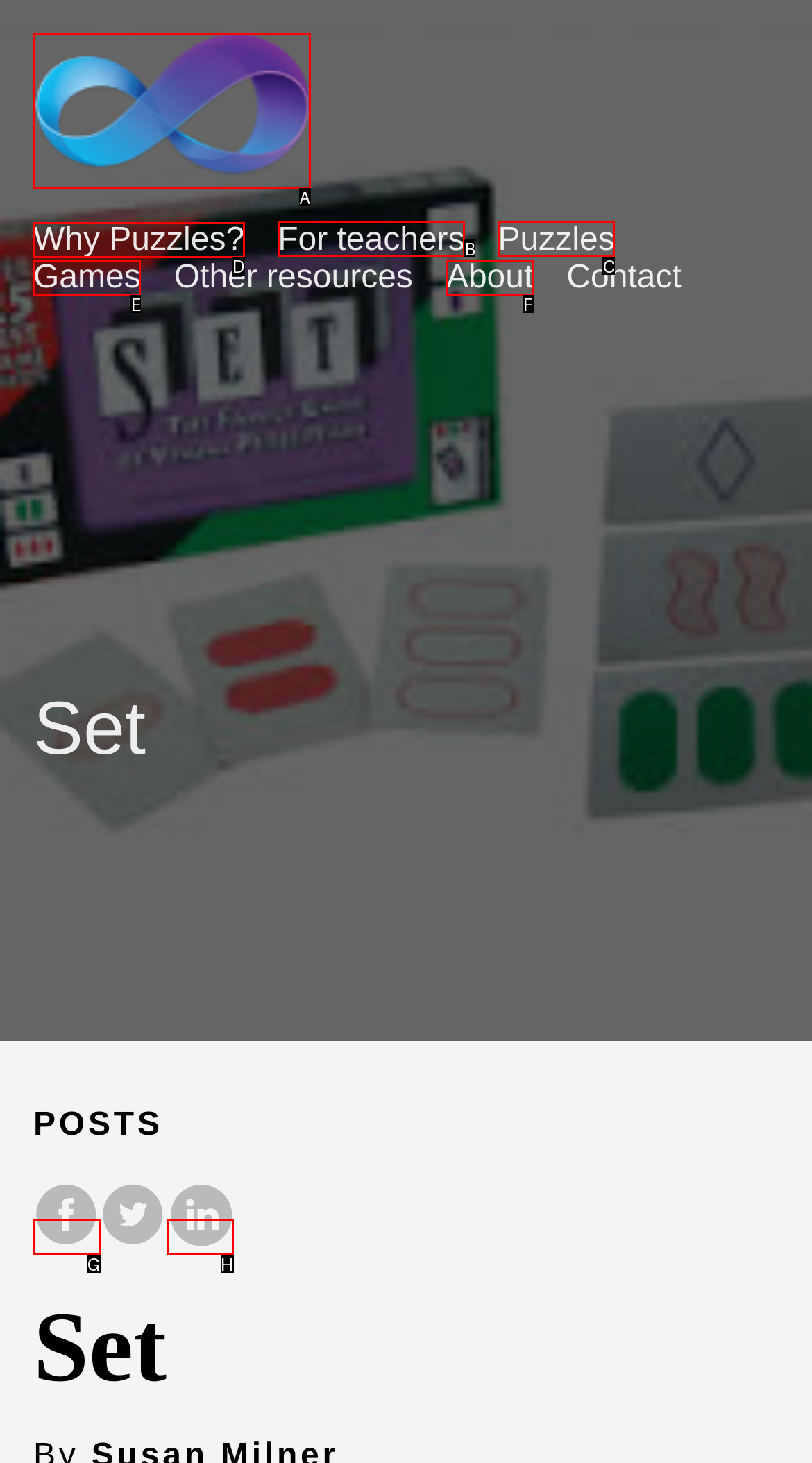From the available options, which lettered element should I click to complete this task: Click on 'Why Puzzles?' link?

D